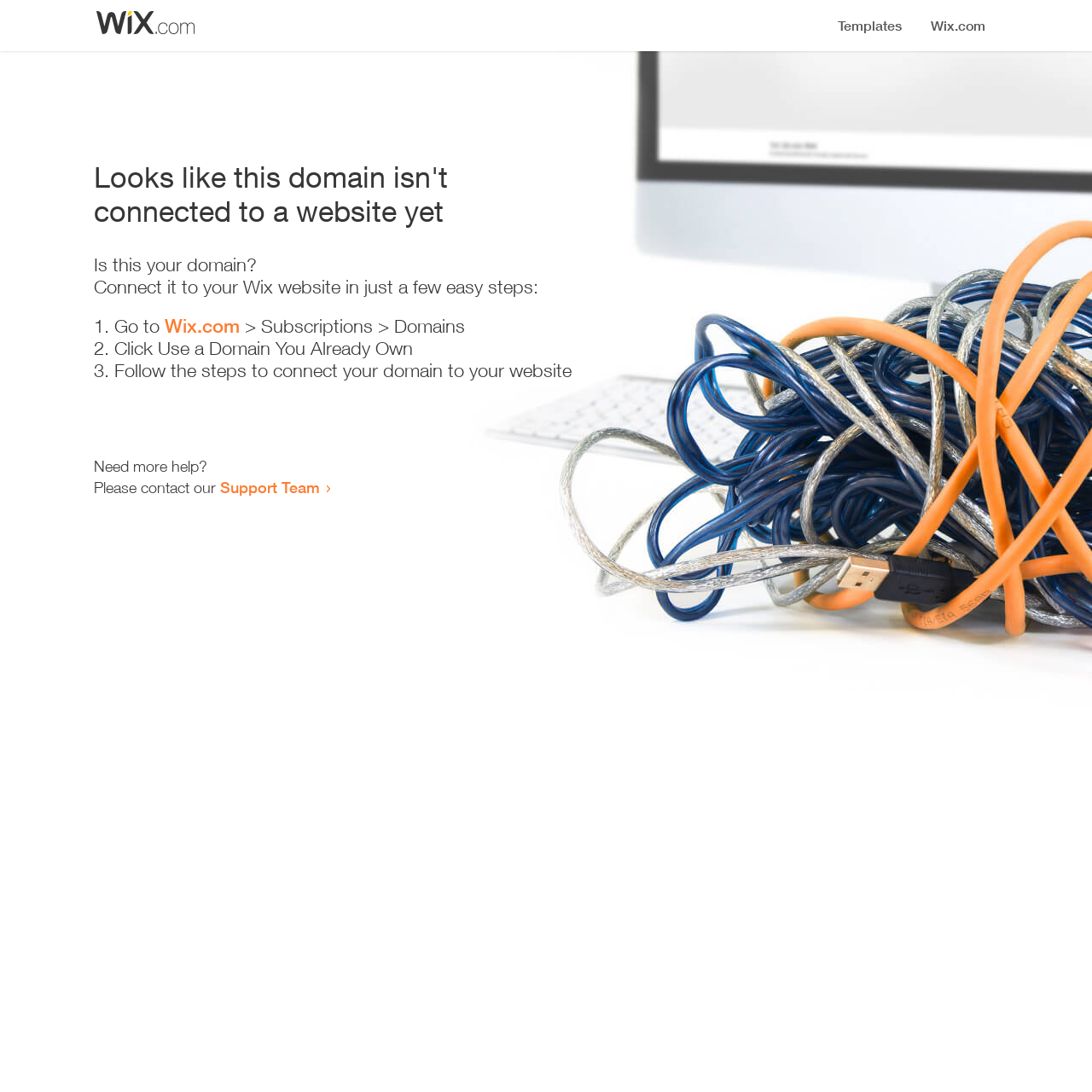What is the purpose of the webpage?
From the screenshot, supply a one-word or short-phrase answer.

Connect domain to website